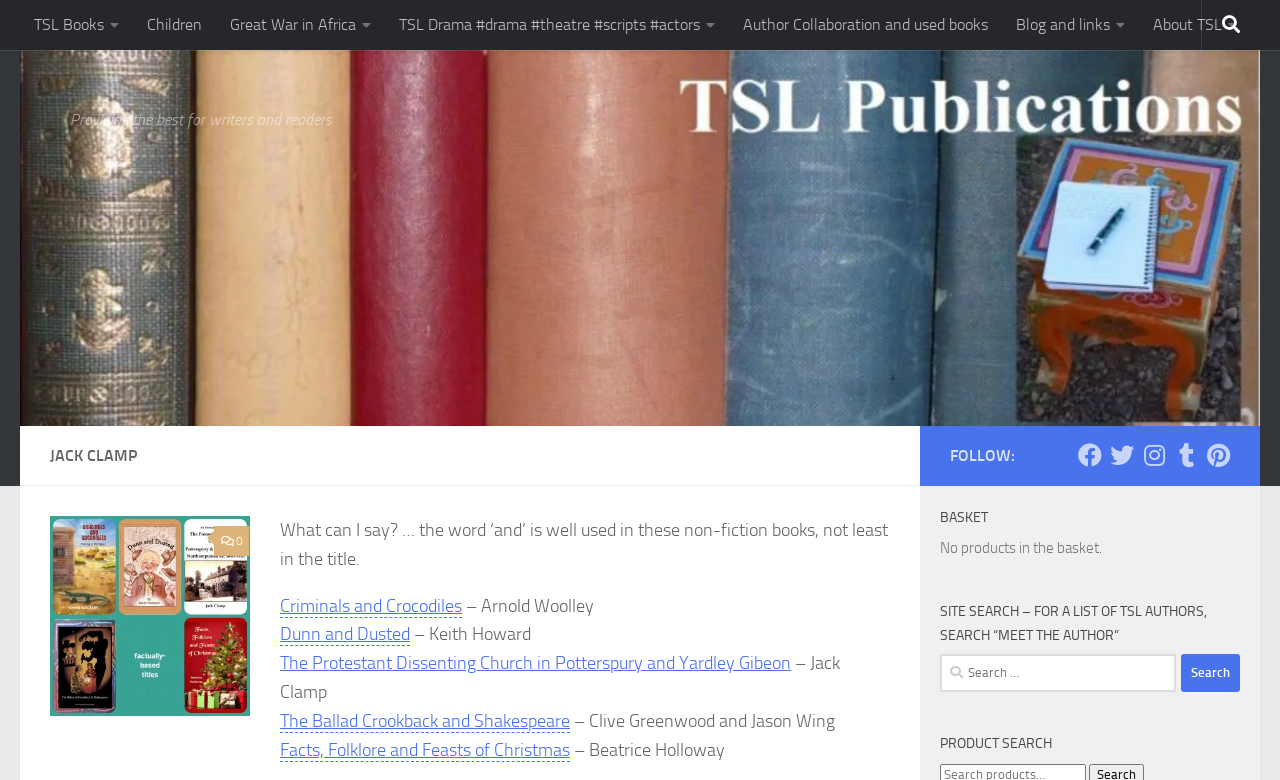Determine the bounding box for the described UI element: "Blog and links".

[0.783, 0.0, 0.89, 0.064]